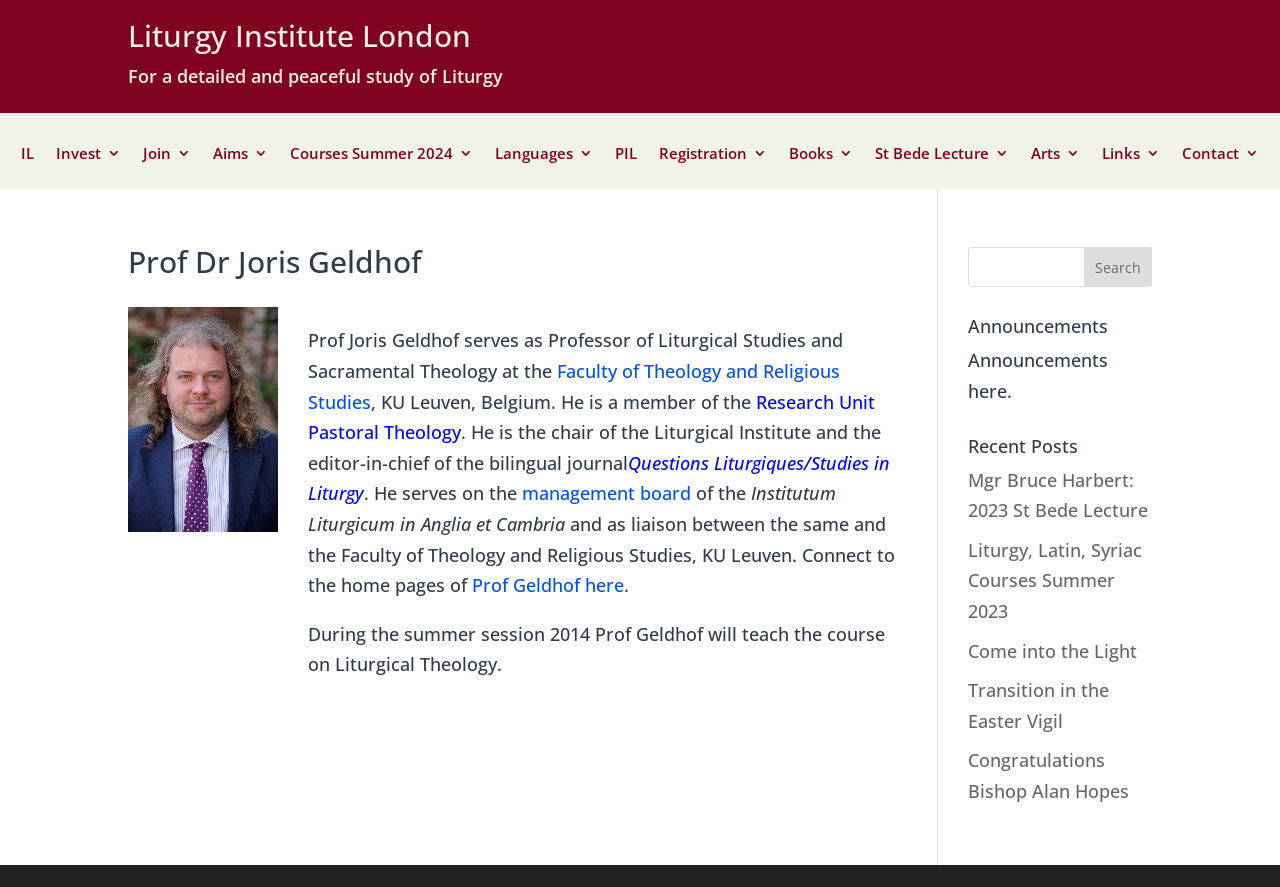Answer the question with a single word or phrase: 
What is Prof Dr Joris Geldhof's position?

Professor of Liturgical Studies